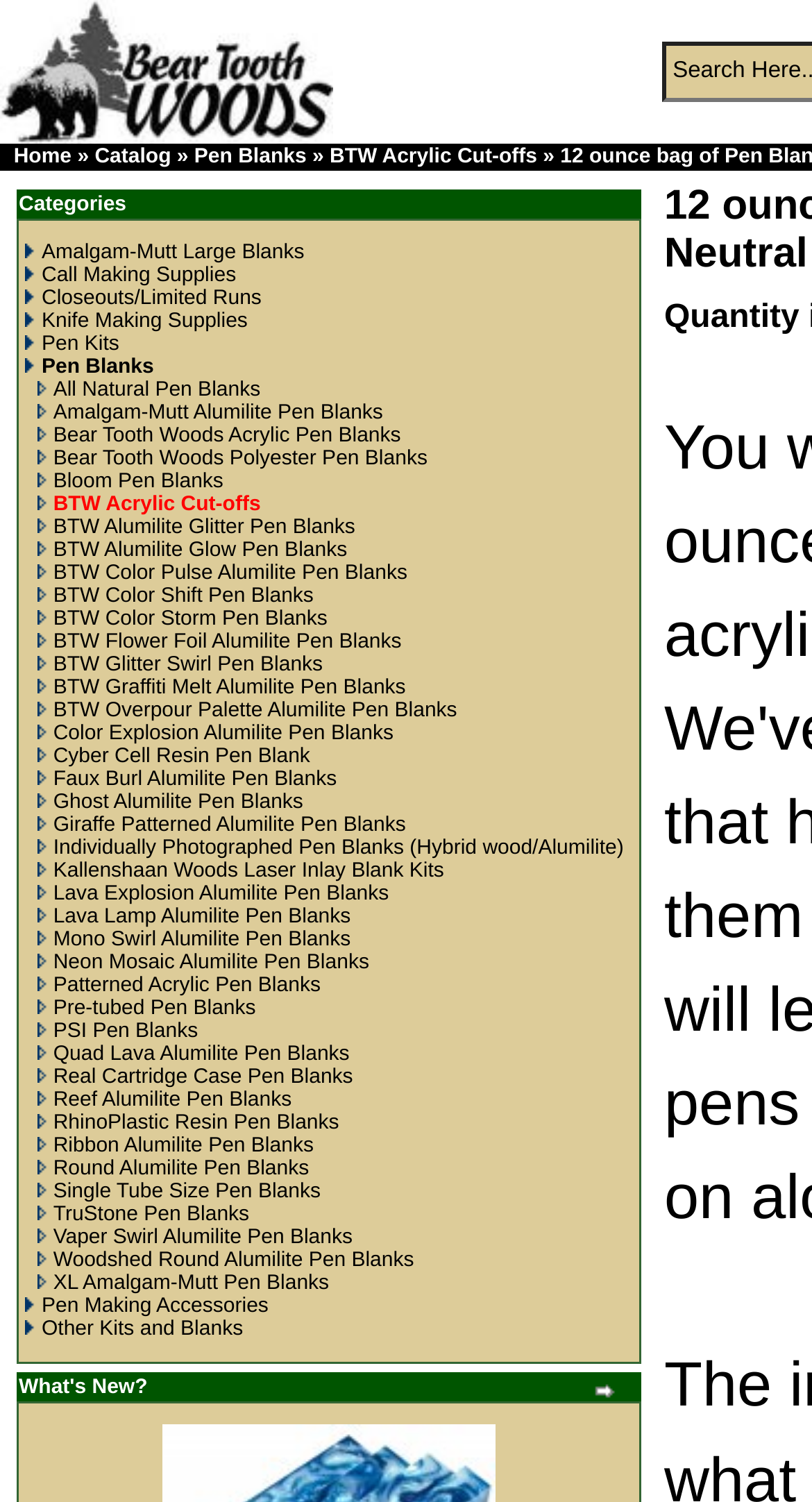Identify the coordinates of the bounding box for the element that must be clicked to accomplish the instruction: "Browse 'Bear Tooth Woods Acrylic Pen Blanks' link".

[0.045, 0.283, 0.494, 0.298]